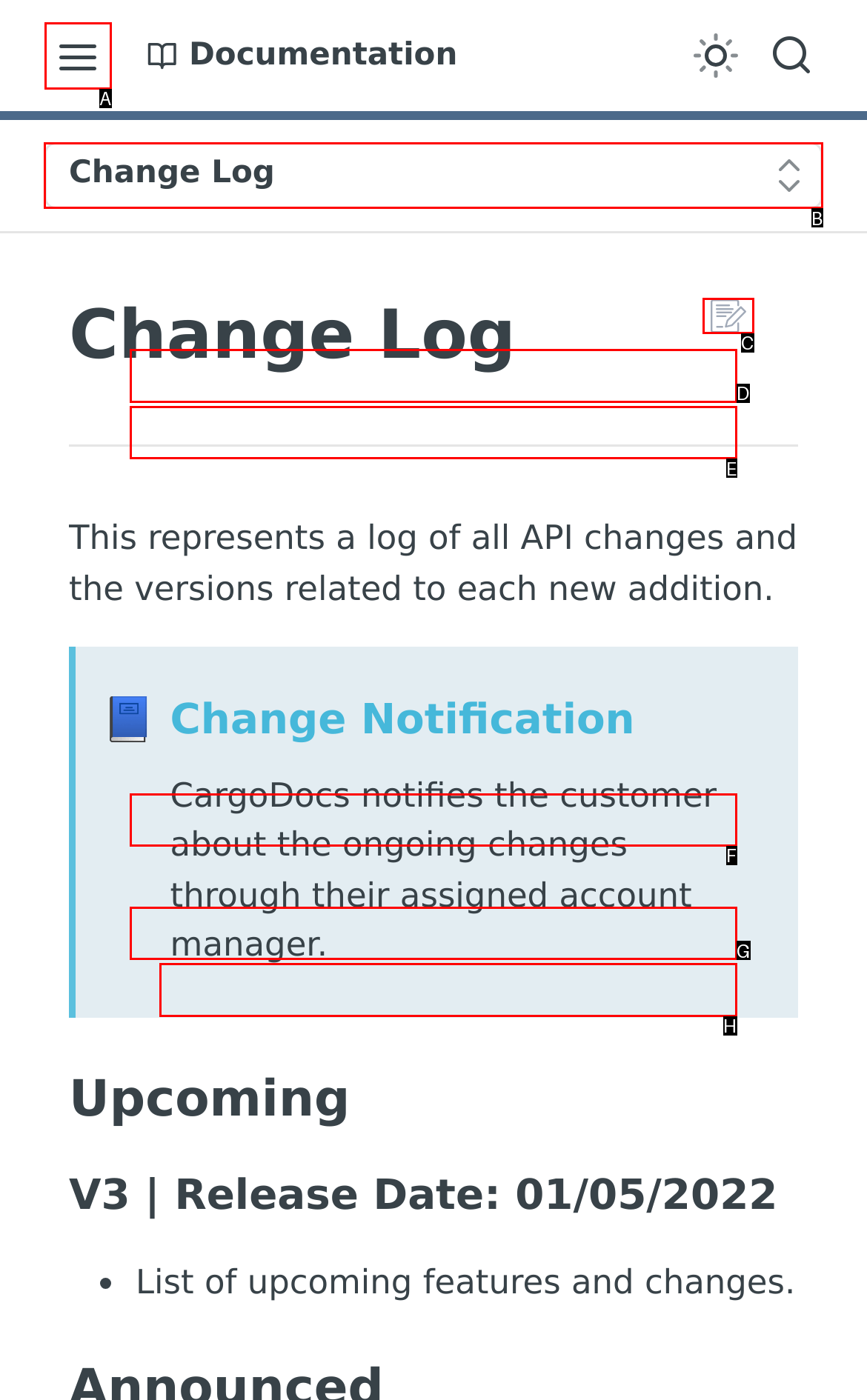Choose the letter of the option you need to click to View categories. Answer with the letter only.

None